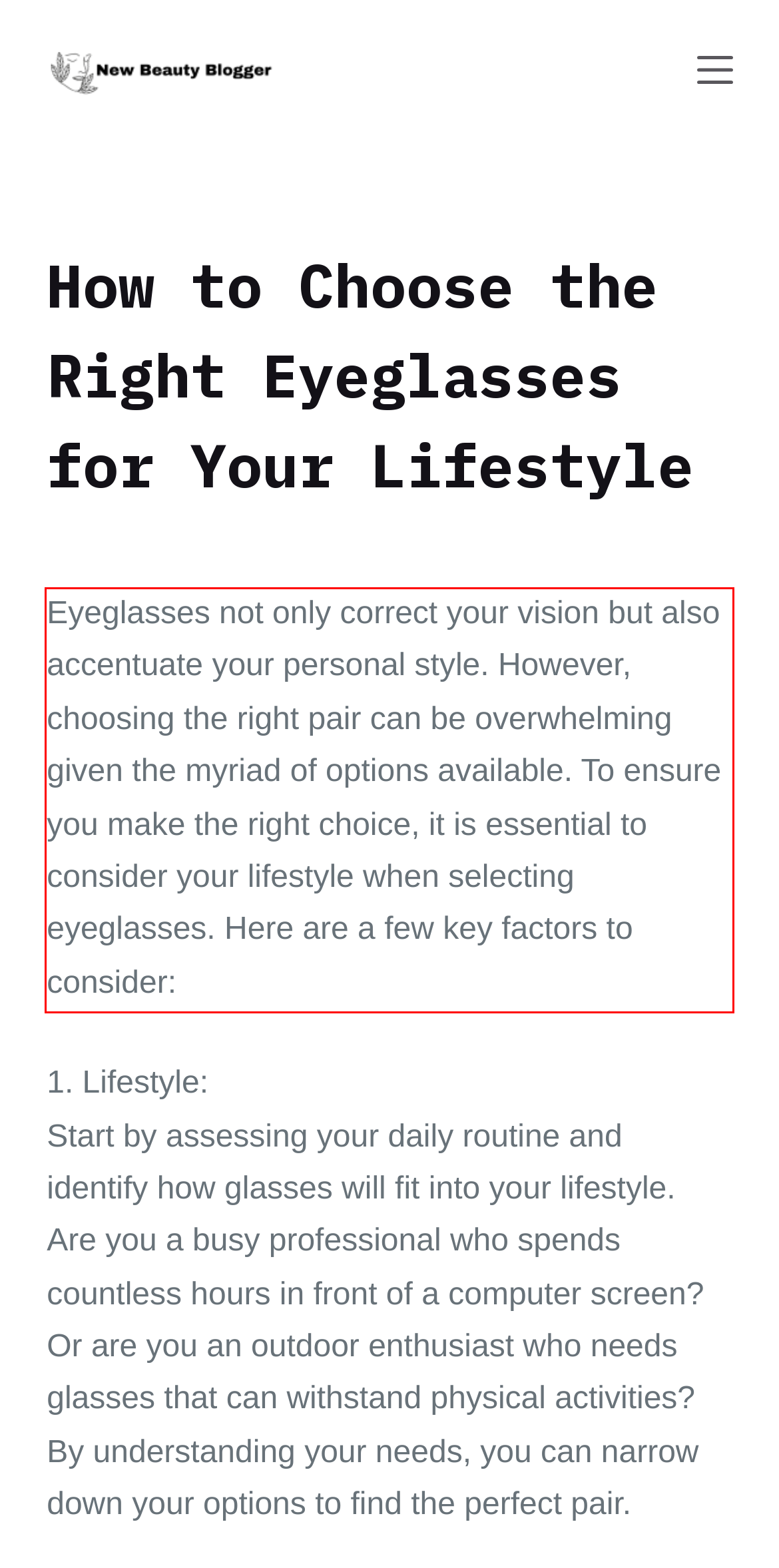Examine the webpage screenshot, find the red bounding box, and extract the text content within this marked area.

Eyeglasses not only correct your vision but also accentuate your personal style. However, choosing the right pair can be overwhelming given the myriad of options available. To ensure you make the right choice, it is essential to consider your lifestyle when selecting eyeglasses. Here are a few key factors to consider: